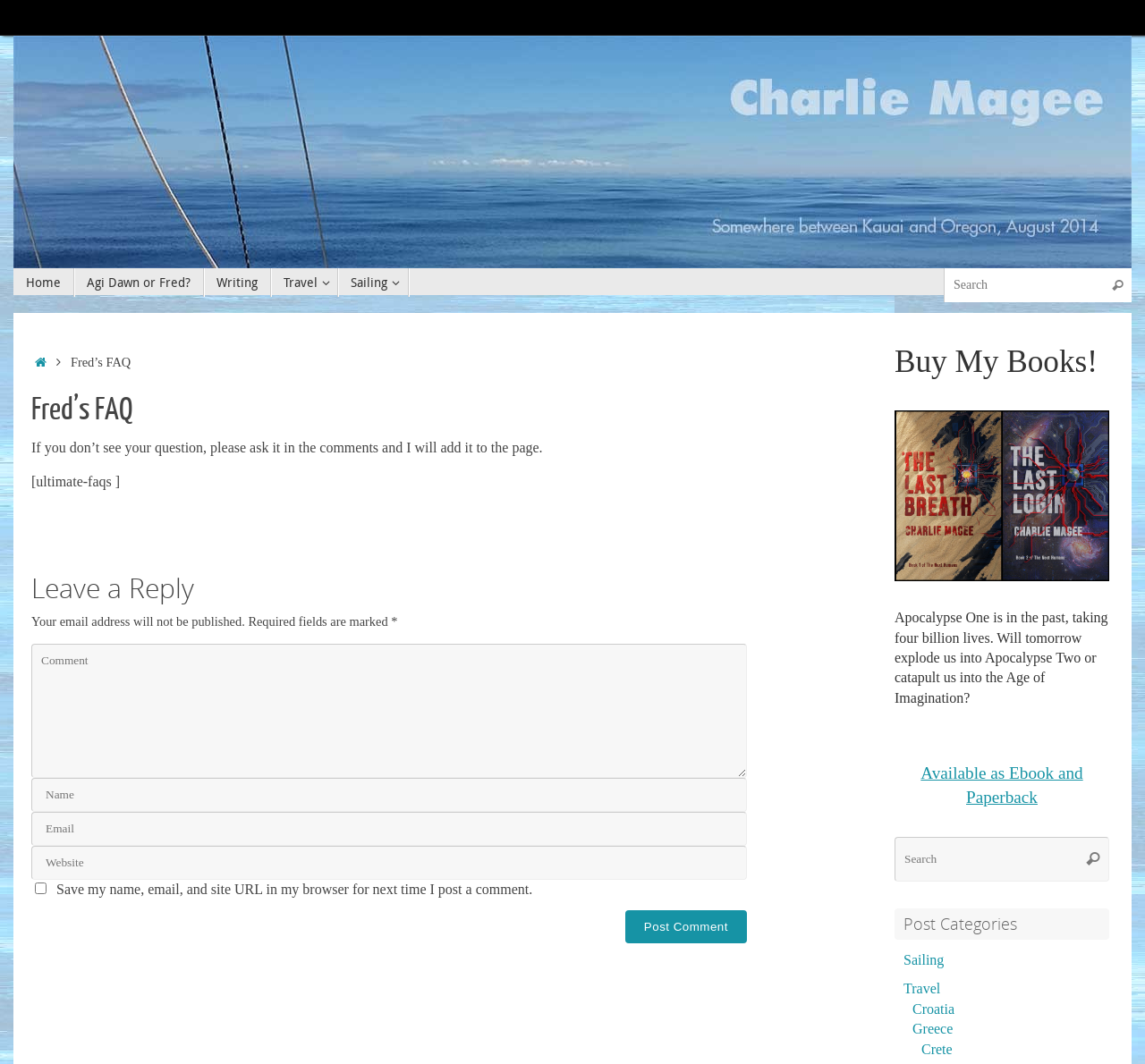Use the details in the image to answer the question thoroughly: 
What is the last post category listed?

To find the last post category listed, I looked at the elements under the 'Post Categories' heading. I found a list of links, and the last one is 'Crete', which is a post category.